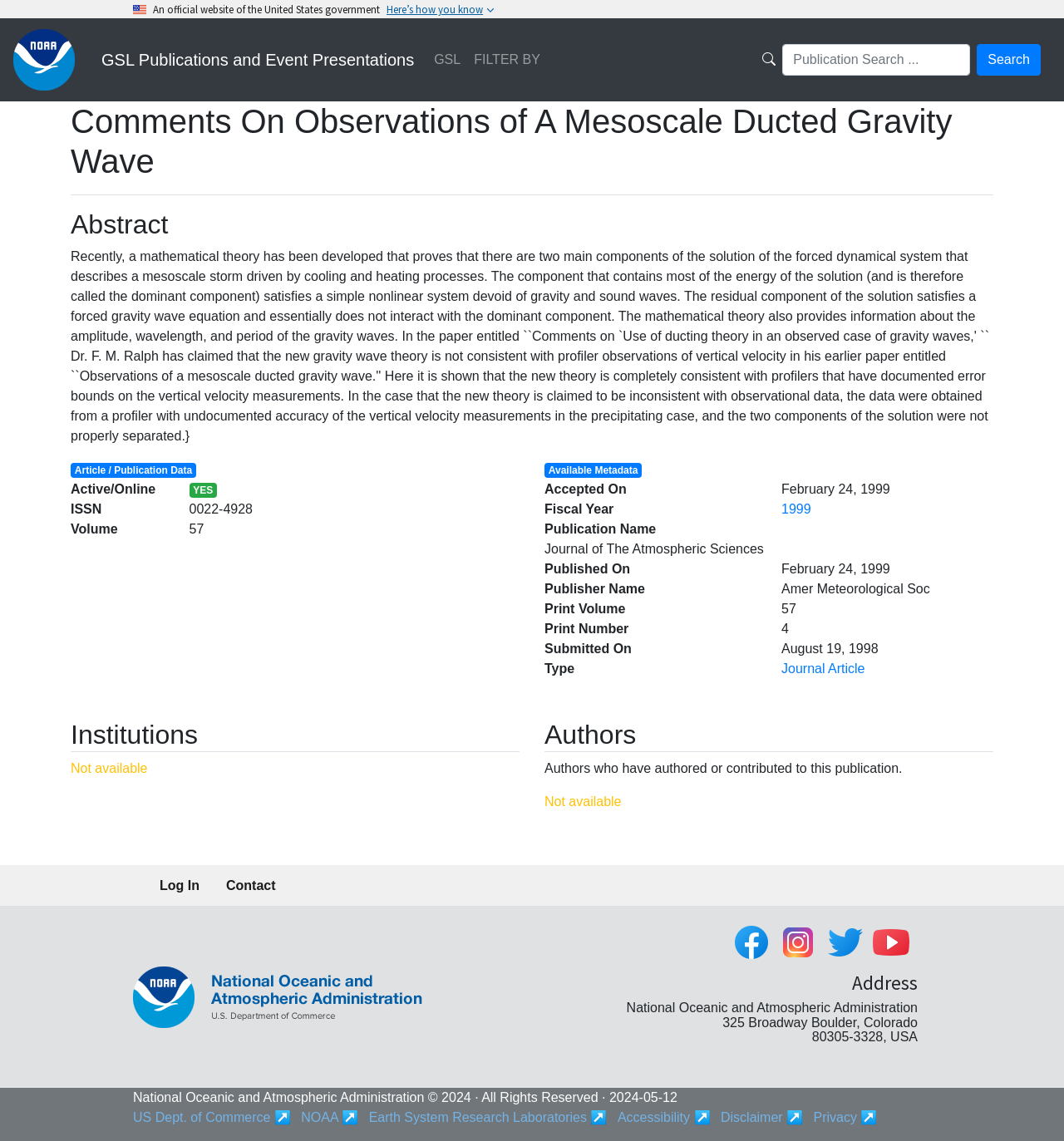Please find the bounding box coordinates for the clickable element needed to perform this instruction: "Log in".

[0.15, 0.758, 0.187, 0.794]